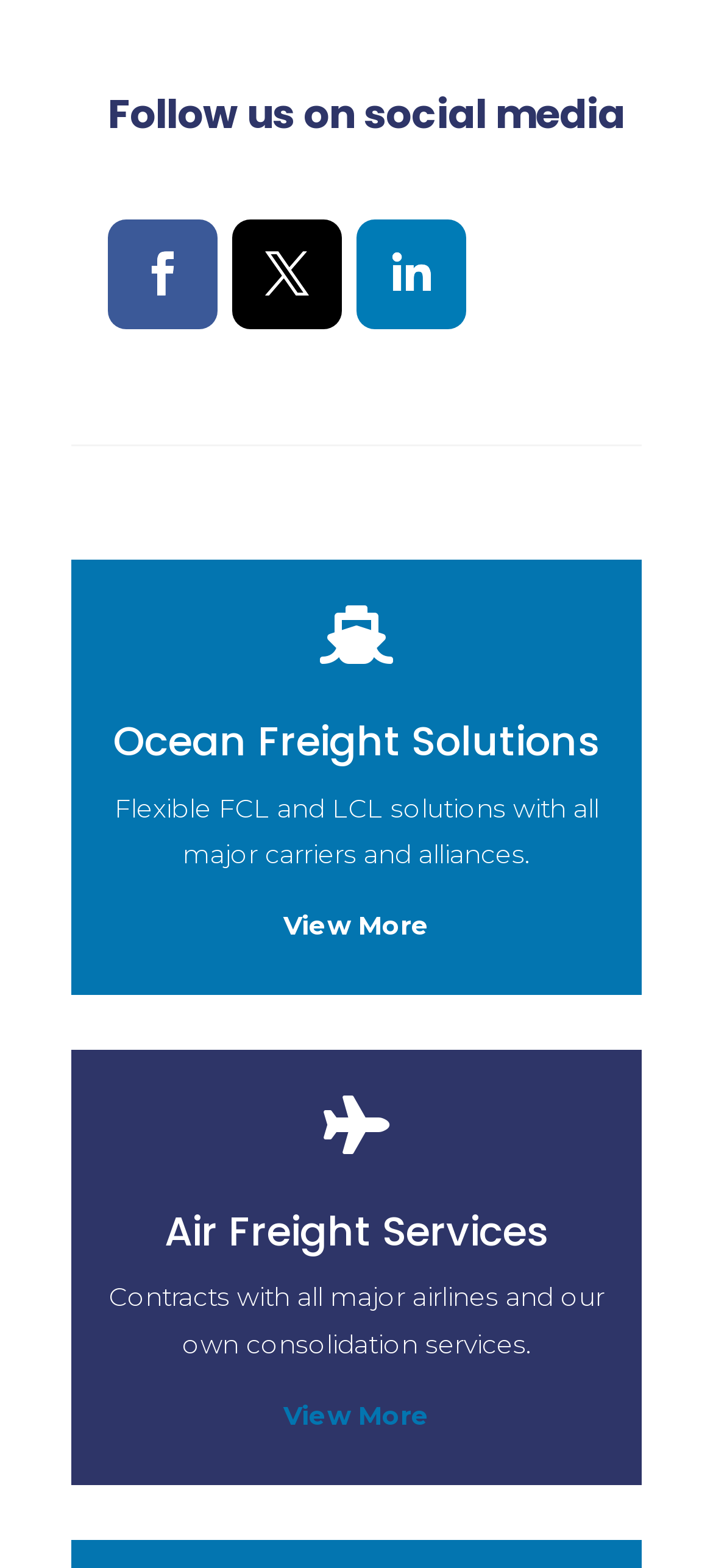Given the element description "Ocean Freight Solutions" in the screenshot, predict the bounding box coordinates of that UI element.

[0.159, 0.455, 0.841, 0.491]